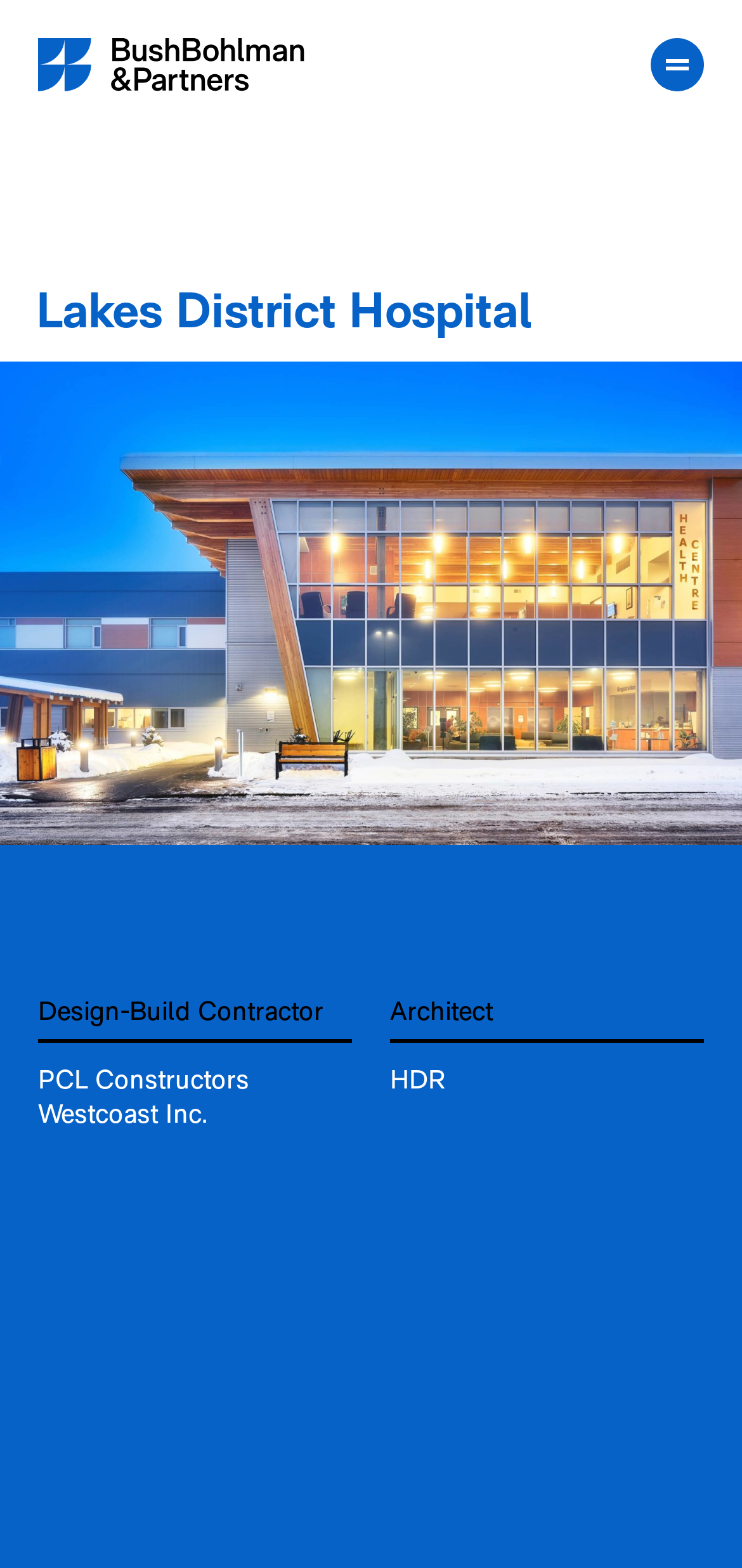What is the name of the hospital?
Answer the question in a detailed and comprehensive manner.

The name of the hospital can be found in the heading element with the text 'Lakes District Hospital' which is a child element of the button element with the bounding box coordinates [0.877, 0.024, 0.949, 0.058].